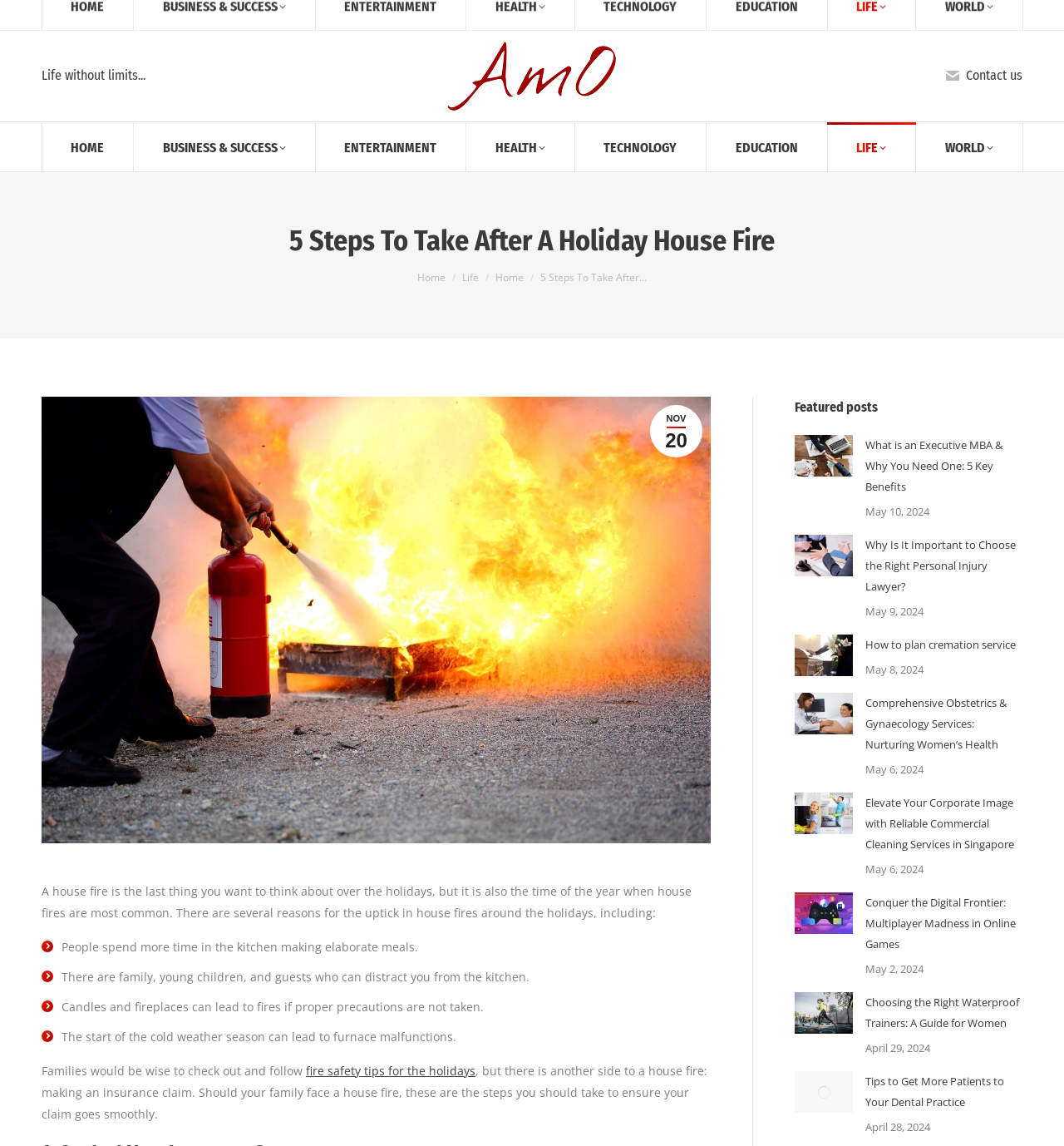Using the information shown in the image, answer the question with as much detail as possible: What is the main topic of this webpage?

Based on the webpage content, the main topic is about house fire safety, specifically discussing the importance of taking precautions during the holiday season and providing steps to take after a house fire.